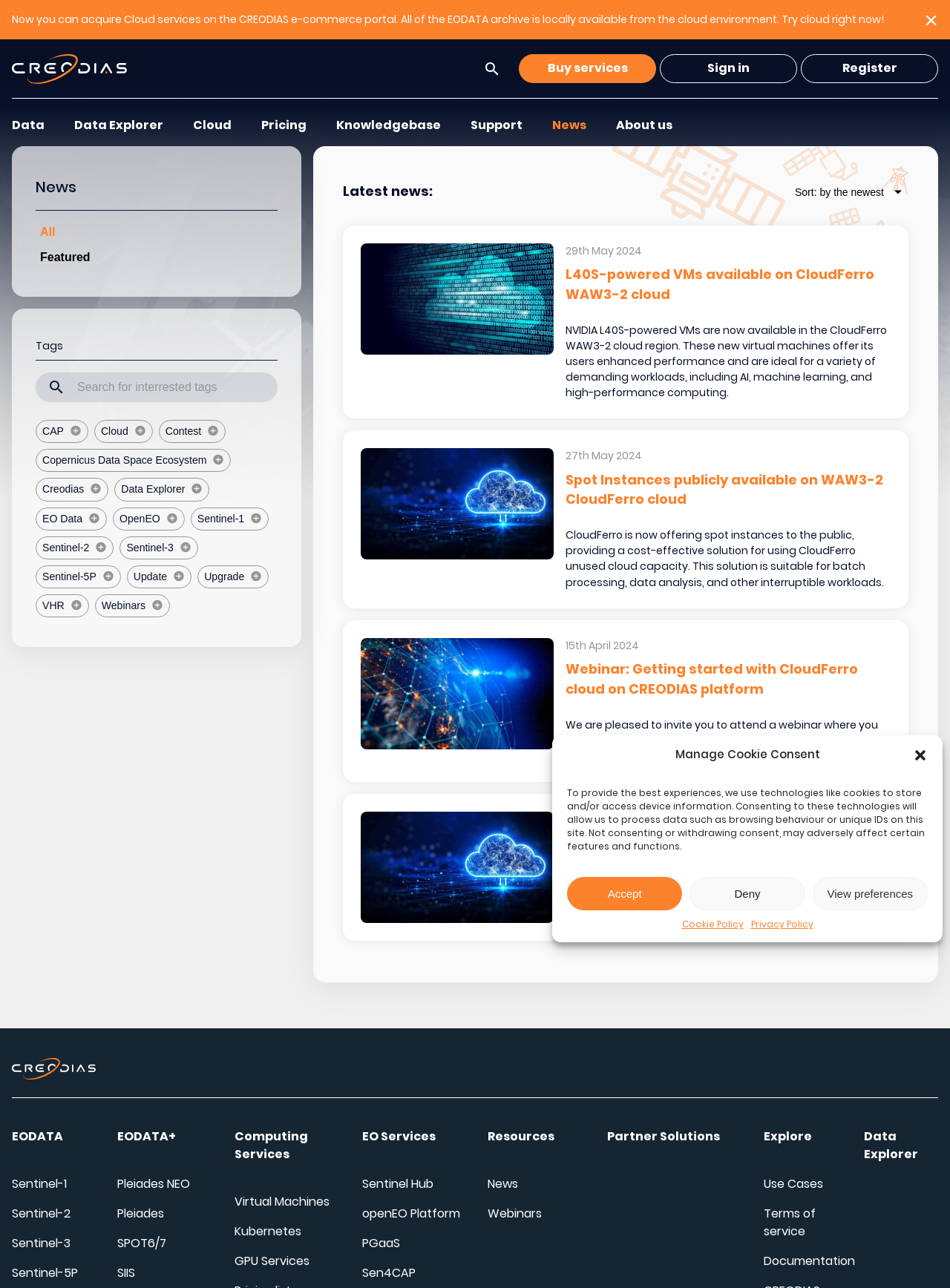Determine the bounding box coordinates of the section I need to click to execute the following instruction: "Clear search". Provide the coordinates as four float numbers between 0 and 1, i.e., [left, top, right, bottom].

[0.503, 0.046, 0.526, 0.058]